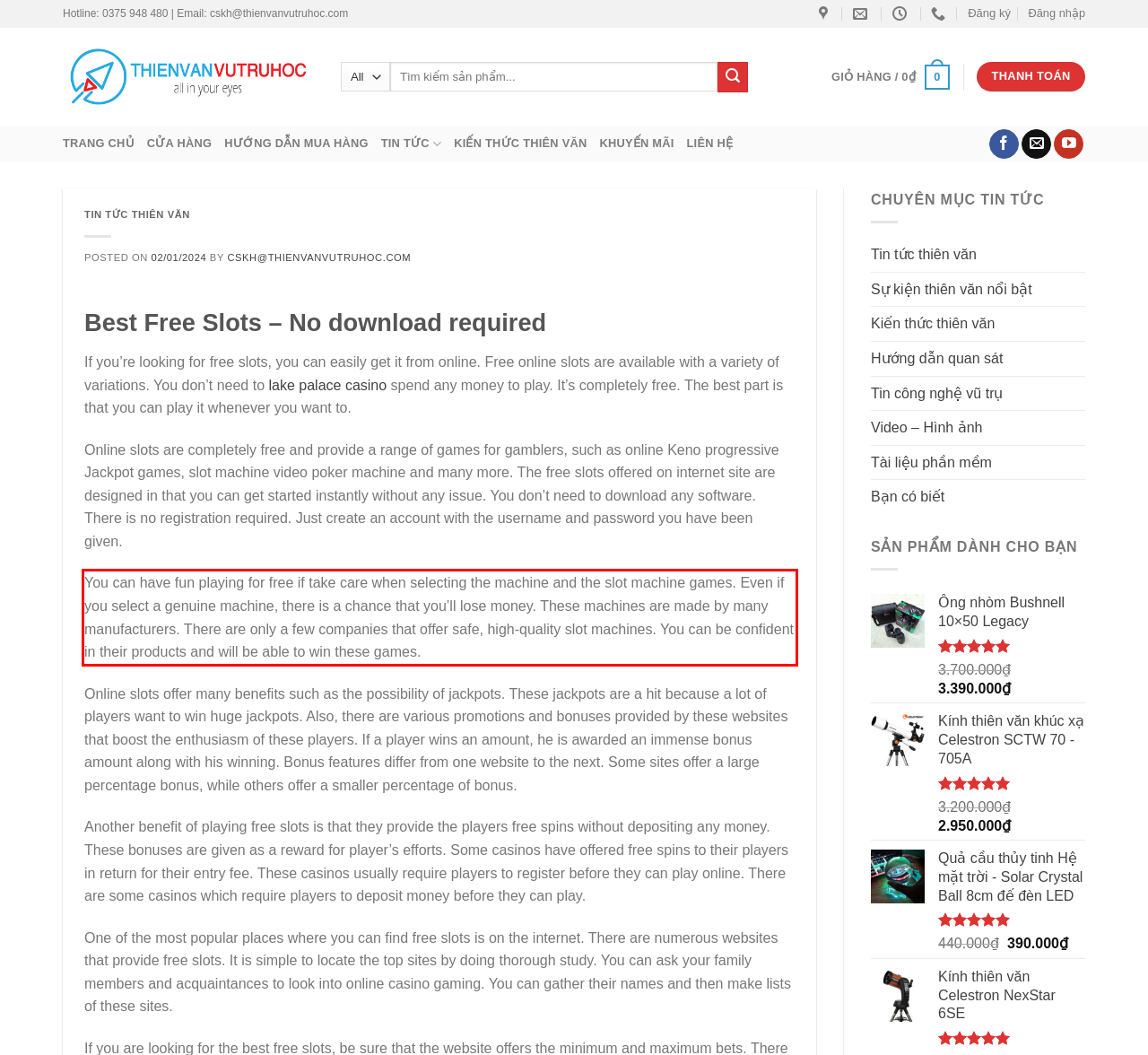You are looking at a screenshot of a webpage with a red rectangle bounding box. Use OCR to identify and extract the text content found inside this red bounding box.

You can have fun playing for free if take care when selecting the machine and the slot machine games. Even if you select a genuine machine, there is a chance that you’ll lose money. These machines are made by many manufacturers. There are only a few companies that offer safe, high-quality slot machines. You can be confident in their products and will be able to win these games.